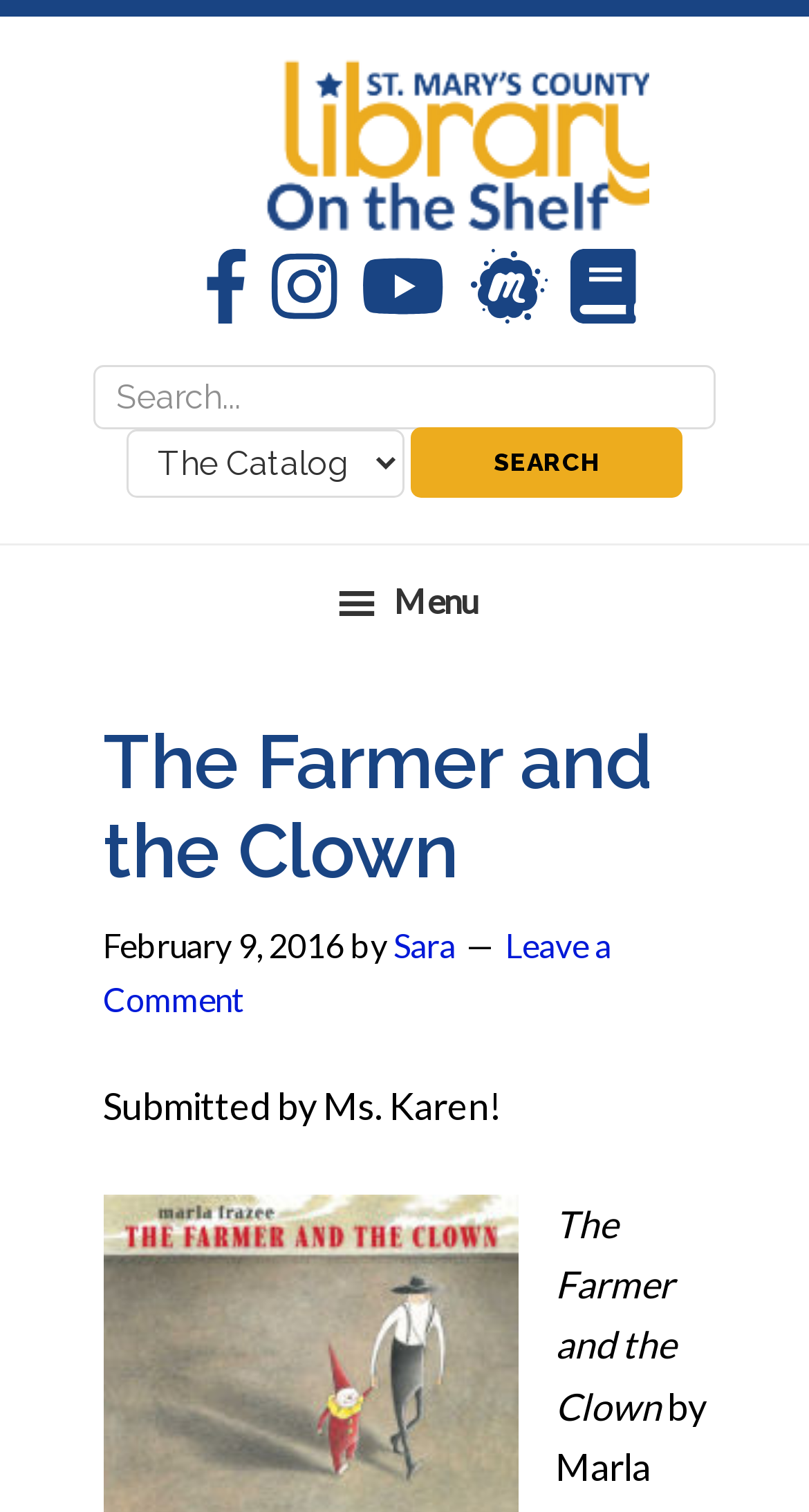Generate a comprehensive description of the contents of the webpage.

The webpage is about "The Farmer and the Clown". At the top left corner, there are three "Skip to" links: "Skip to primary navigation", "Skip to main content", and "Skip to primary sidebar". 

Below these links, there is a horizontal row of links, including "On the Shelf", social media links such as "Facebook", "Instagram", "Youtube", and "Meetup", as well as a link to "On the Shelf Blog". 

To the right of these links, there is a search bar with a label "Search for:", a text box, a combo box to select where to search, and a "SEARCH" button. 

At the top right corner, there is a menu button with a hamburger icon. When expanded, the menu displays a header with the title "The Farmer and the Clown", a date "February 9, 2016", and an author "Sara". Below the header, there is a comment link "Leave a Comment". 

Further down, there is a submission note "Submitted by Ms. Karen!". At the bottom right corner, there is a repeated title "The Farmer and the Clown".